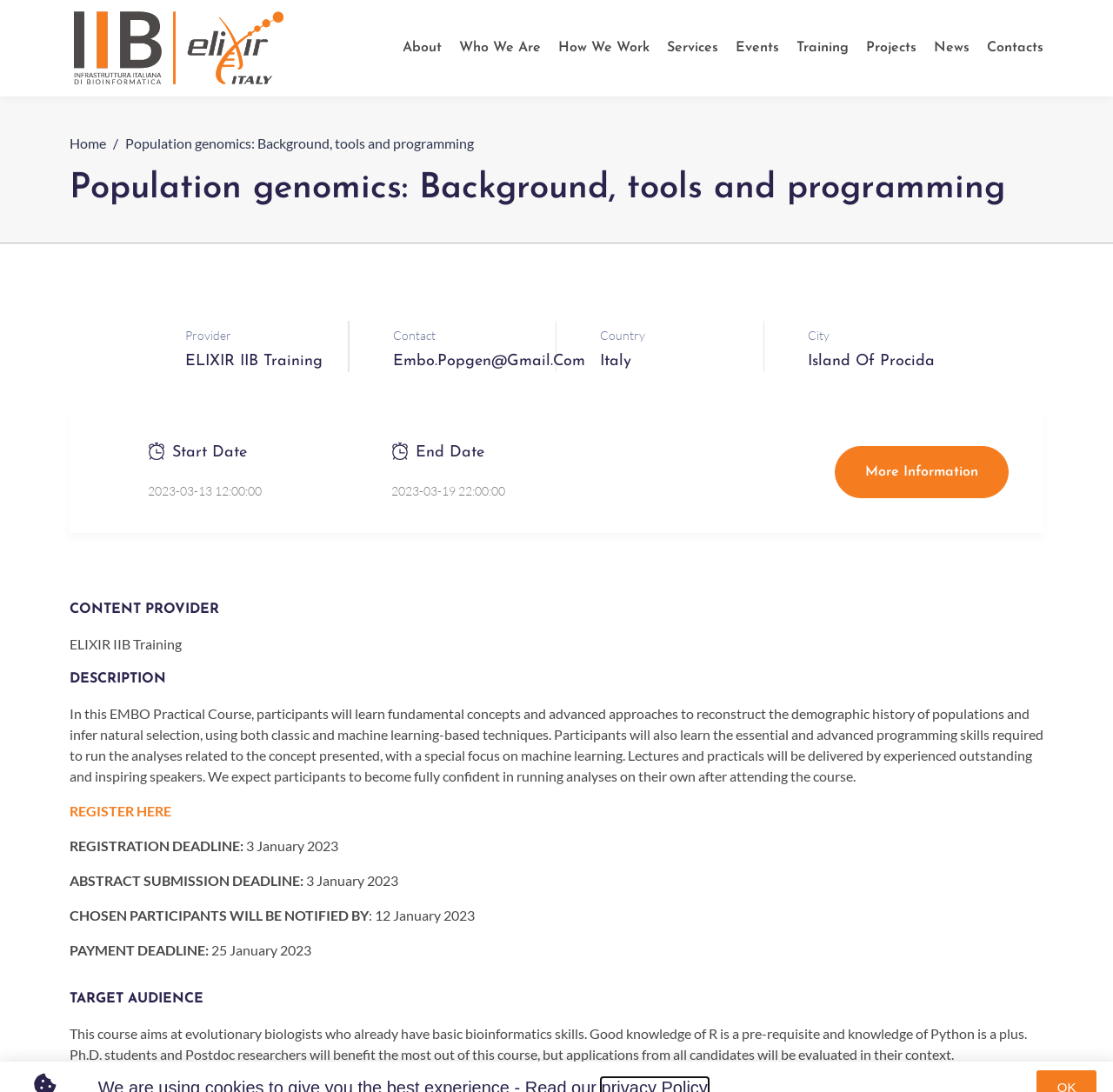Create an elaborate caption that covers all aspects of the webpage.

This webpage is about a course titled "Population genomics: Background, tools and programming" offered by ELIXIR IIB Training. At the top, there is a navigation menu with links to "About", "Who We Are", "How We Work", "Services", "Events", "Training", "Projects", "News", and "Contacts". Below the navigation menu, there is a heading with the course title, followed by a brief description of the course.

On the left side, there is a section with details about the course provider, contact information, country, and city. There are also two images, one above the "Start Date" and another above the "End Date" of the course. The start date is March 13, 2023, and the end date is March 19, 2023.

The main content of the webpage is divided into sections. The first section is about the content provider, which is ELIXIR IIB Training. The second section is a description of the course, which explains that participants will learn fundamental concepts and advanced approaches to reconstruct the demographic history of populations and infer natural selection using both classic and machine learning-based techniques.

Below the course description, there is a link to "REGISTER HERE" and a section with important dates, including the registration deadline, abstract submission deadline, and payment deadline. There is also a section about the target audience, which is aimed at evolutionary biologists with basic bioinformatics skills.

At the bottom of the webpage, there is a section with a heading "Sign Up And Start Learning" and a form to enroll in the course, which requires a username, email address, and password. There is a button to "Enroll Now" at the bottom of the form.